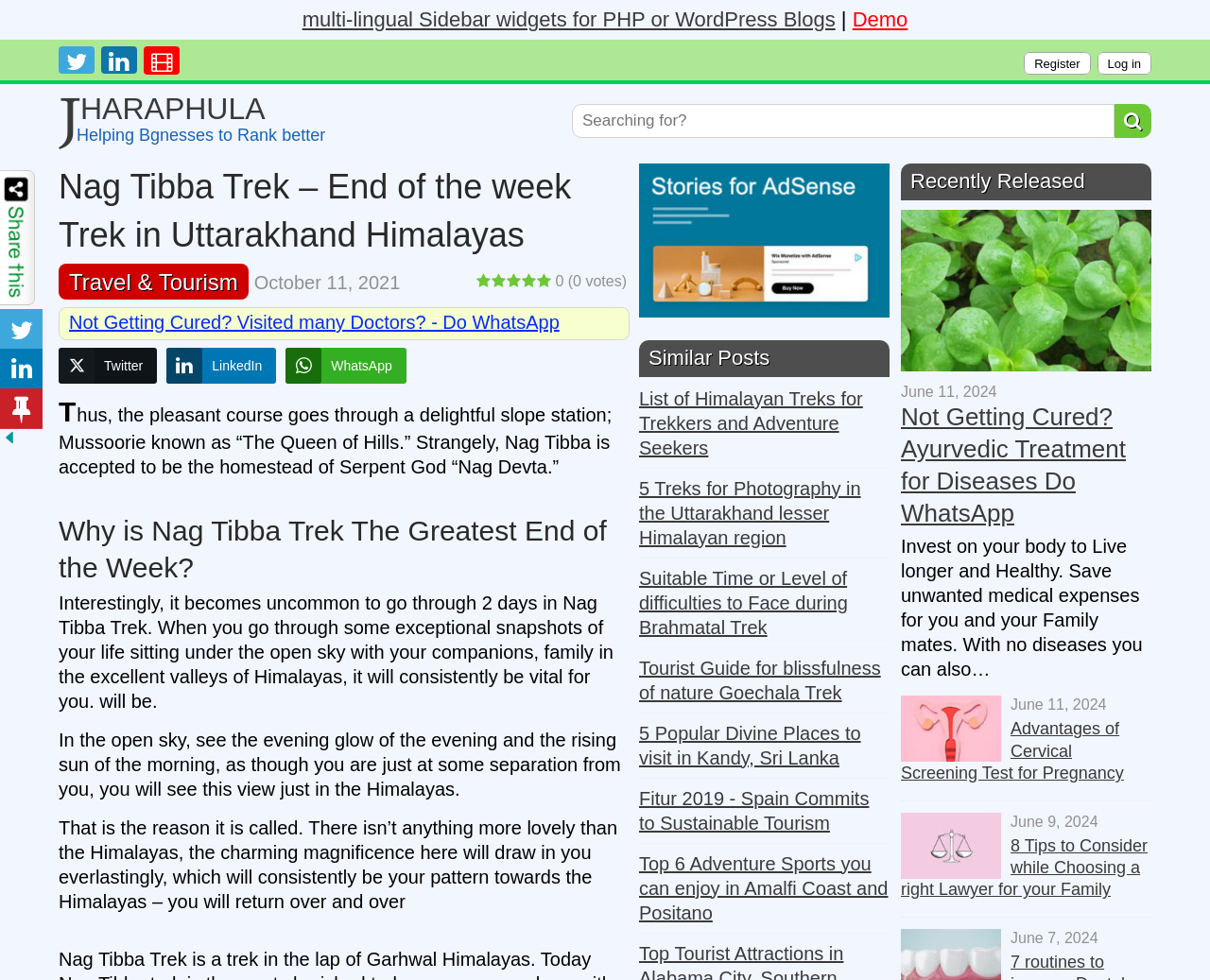Could you please study the image and provide a detailed answer to the question:
What is the name of the trek described on this webpage?

I inferred this answer by looking at the heading 'Nag Tibba Trek – End of the week Trek in Uttarakhand Himalayas' which suggests that the webpage is about a trek called Nag Tibba Trek.